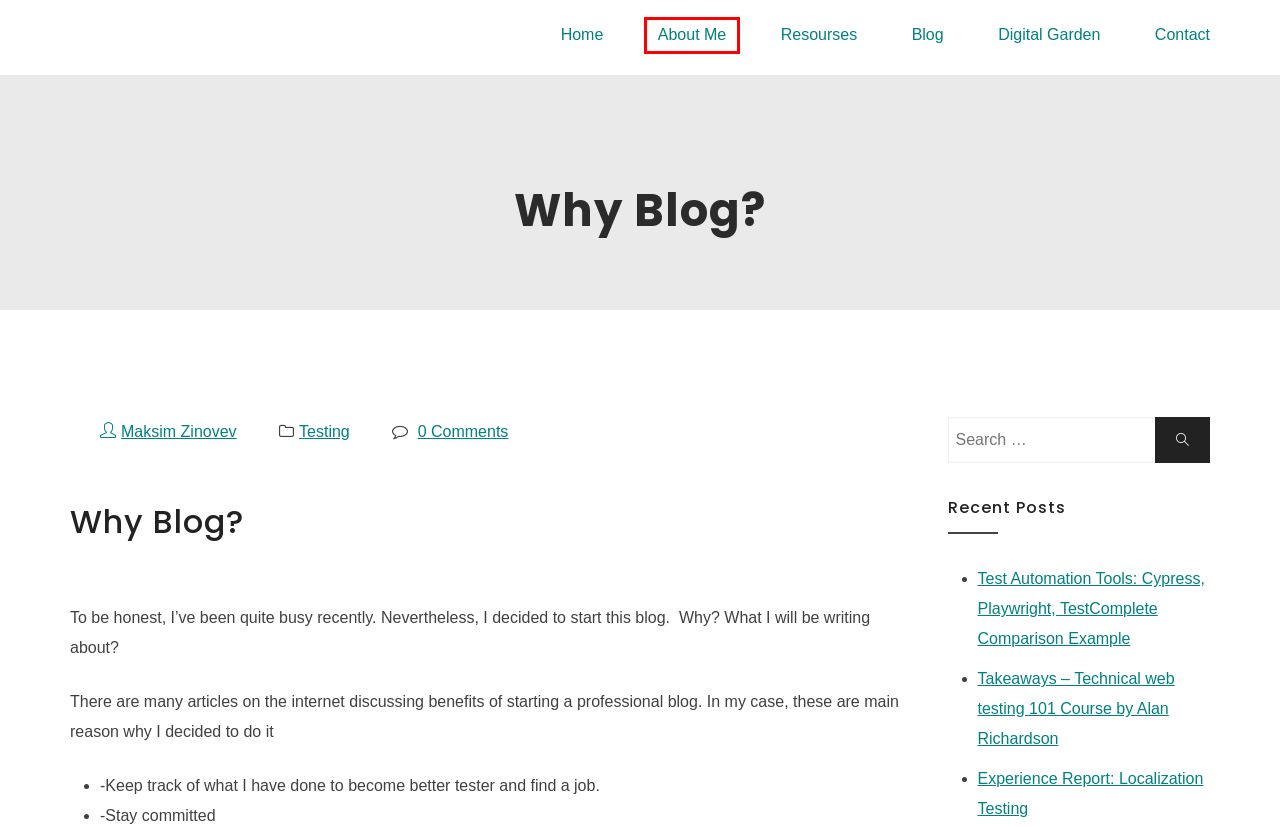Observe the provided screenshot of a webpage that has a red rectangle bounding box. Determine the webpage description that best matches the new webpage after clicking the element inside the red bounding box. Here are the candidates:
A. About Me – Clickworks
B. Takeaways – Technical web testing  101  Course by Alan Richardson – Clickworks
C. Test Automation Tools: Cypress, Playwright, TestComplete Comparison Example – Clickworks
D. Contact – Clickworks
E. Resourses – Clickworks
F. Blog – Clickworks
G. Maksim Zinovev – Clickworks
H. home

A